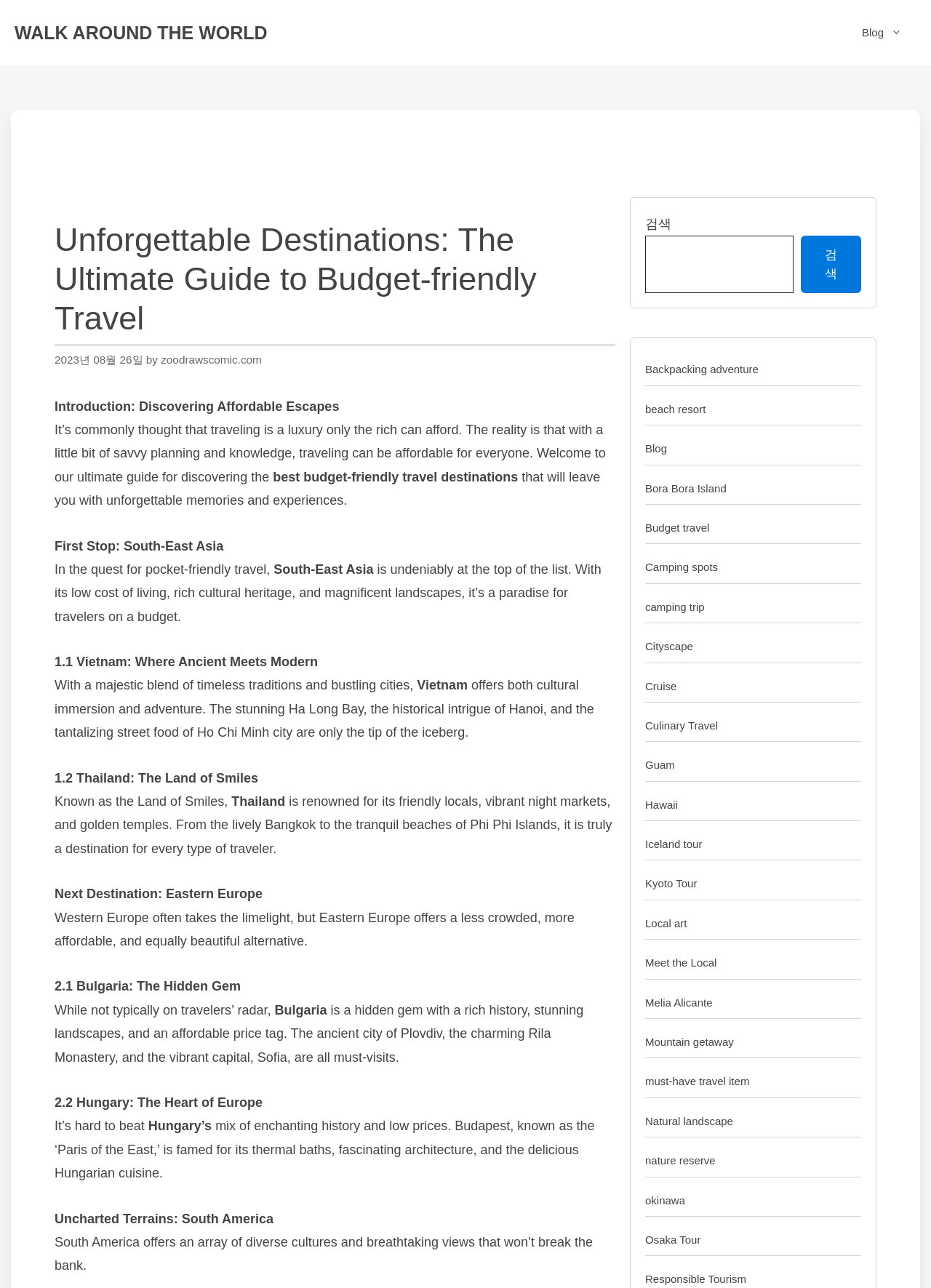Generate a comprehensive caption for the webpage you are viewing.

This webpage is about budget-friendly travel, with the title "Unforgettable Destinations: The Ultimate Guide to Budget-friendly Travel". At the top, there is a banner with the site's name "Walk around the world" and a navigation menu with a link to the blog. Below the banner, there is a heading with the title of the webpage, followed by a time stamp and the author's name.

The main content of the webpage is divided into sections, each focusing on a specific region or destination. The first section is an introduction to budget-friendly travel, explaining that it's a misconception that traveling is only for the rich. The section then introduces the concept of discovering affordable escapes and welcomes readers to the ultimate guide.

The next section is about South-East Asia, which is considered a paradise for travelers on a budget. It highlights Vietnam and Thailand as top destinations, describing their cultural heritage, landscapes, and affordable prices.

The following section is about Eastern Europe, which is presented as a less crowded and more affordable alternative to Western Europe. It features Bulgaria and Hungary as hidden gems, with rich histories, stunning landscapes, and low prices.

The final section is about South America, which offers a diverse range of cultures and breathtaking views at an affordable price.

On the right side of the webpage, there is a complementary section with a search bar and several links to related topics, such as backpacking adventures, beach resorts, and budget travel. There are also links to specific destinations, such as Bora Bora Island, Guam, and Kyoto.